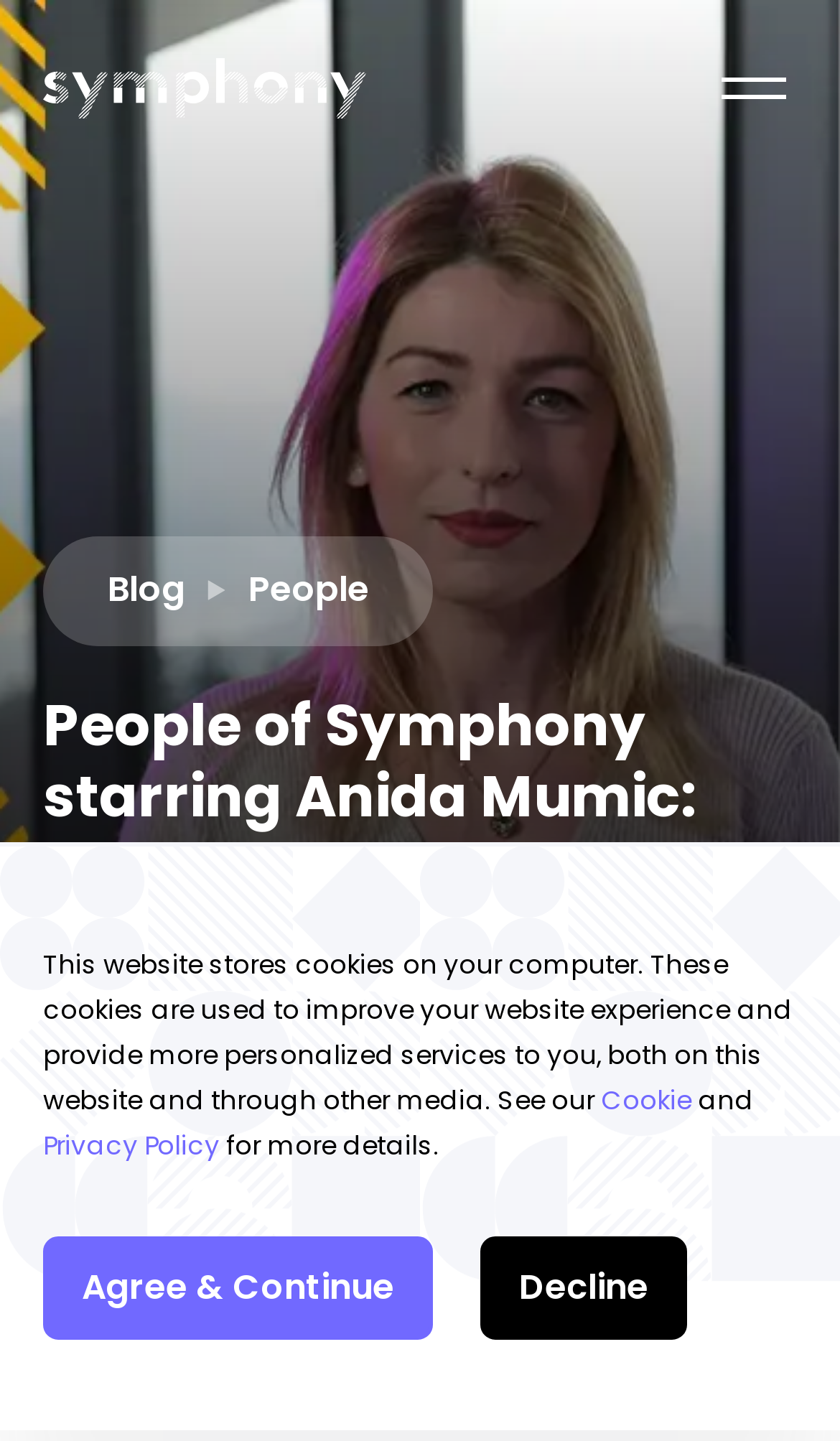Give a succinct answer to this question in a single word or phrase: 
How many navigation links are present in the top section?

3